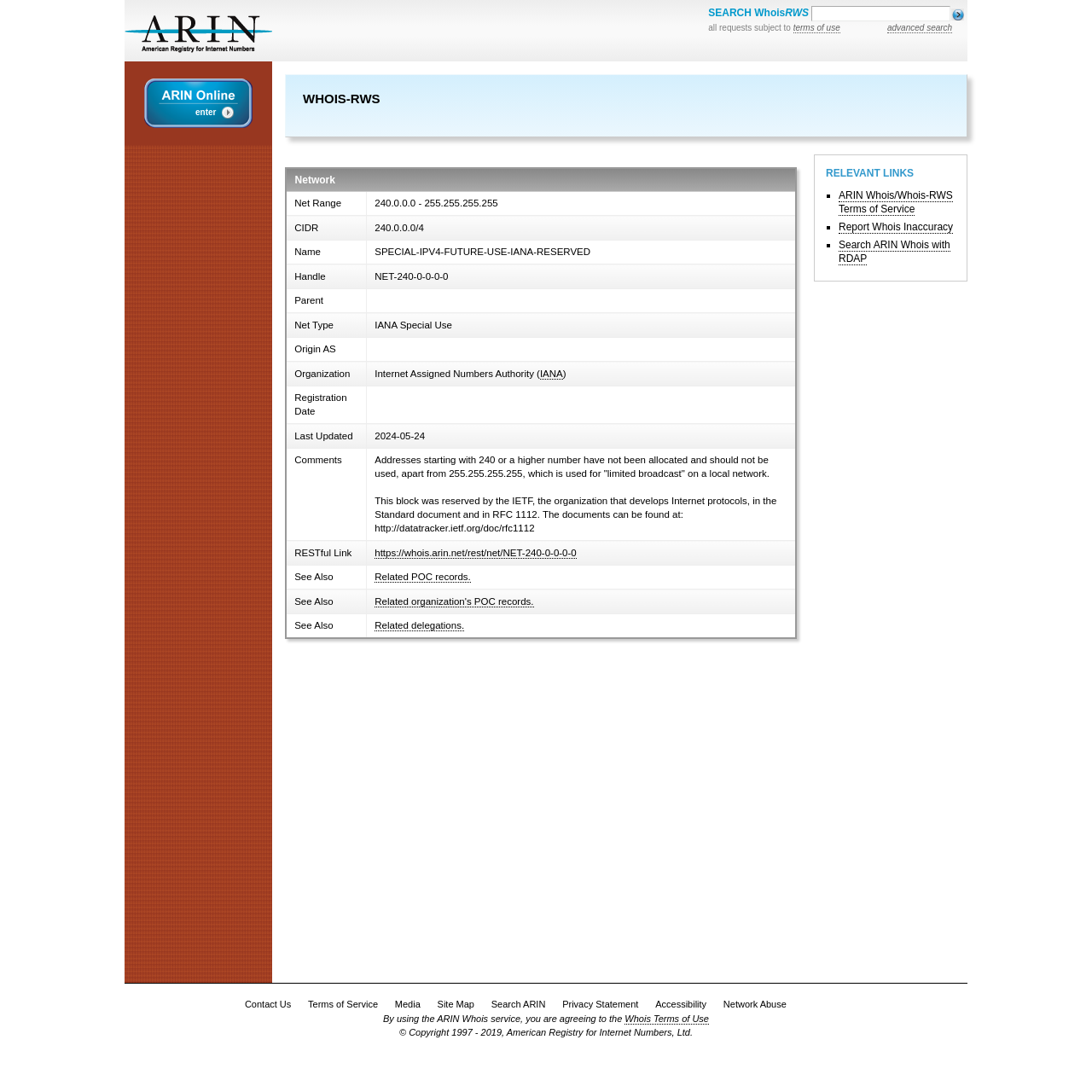Determine the bounding box coordinates for the element that should be clicked to follow this instruction: "Contact Us". The coordinates should be given as four float numbers between 0 and 1, in the format [left, top, right, bottom].

[0.221, 0.912, 0.27, 0.928]